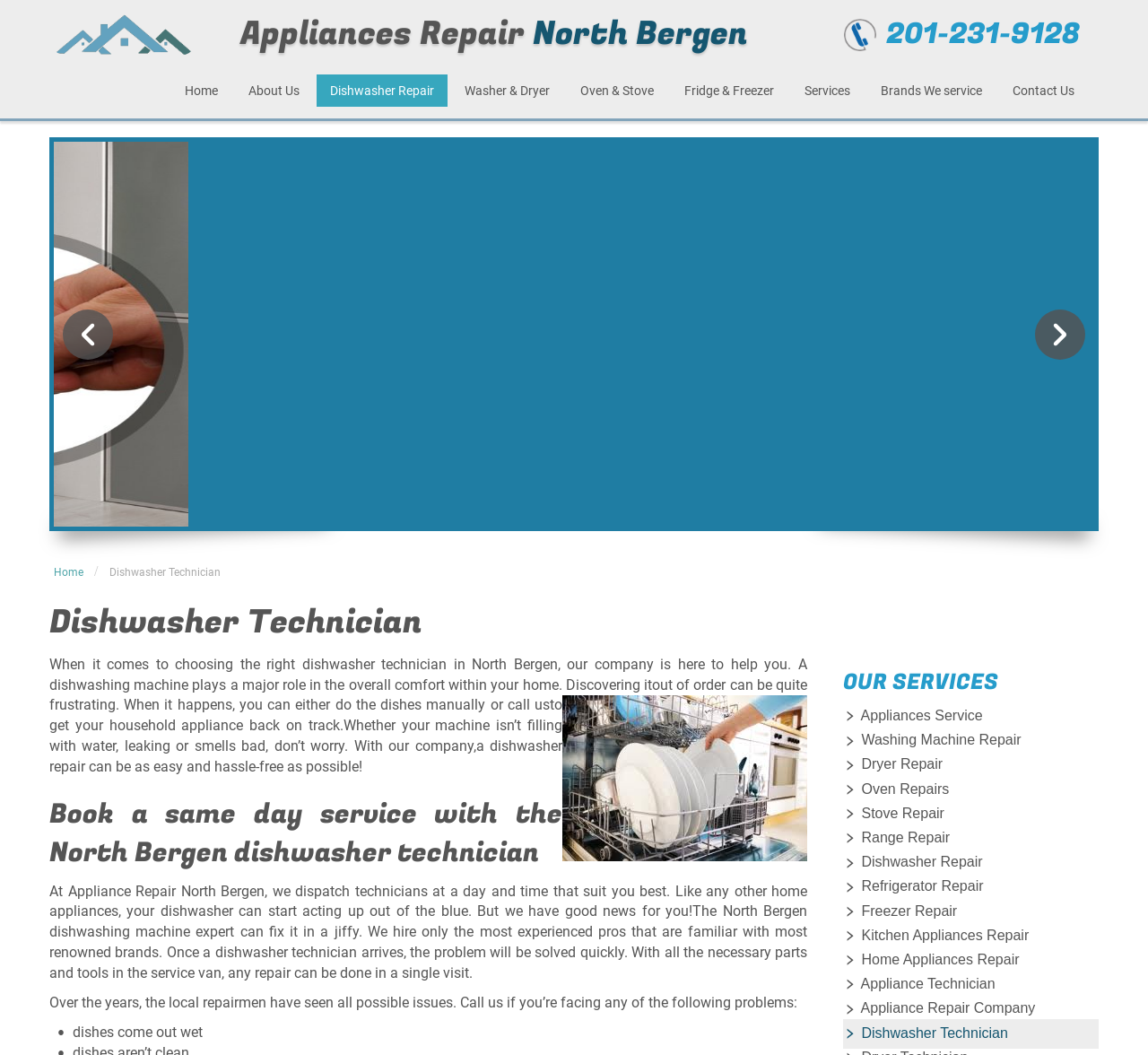Pinpoint the bounding box coordinates of the element you need to click to execute the following instruction: "Call the phone number". The bounding box should be represented by four float numbers between 0 and 1, in the format [left, top, right, bottom].

[0.772, 0.013, 0.941, 0.053]